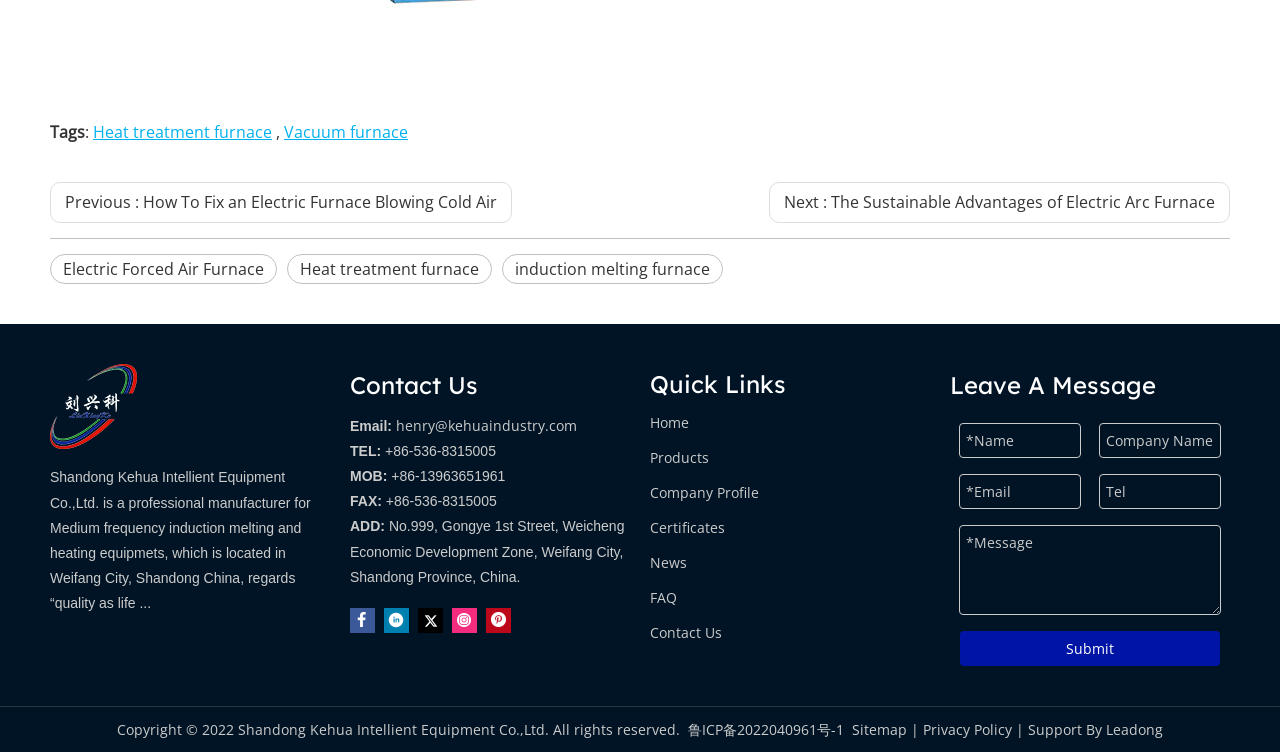Locate the bounding box coordinates of the element that needs to be clicked to carry out the instruction: "Click the 'Heat treatment furnace' link". The coordinates should be given as four float numbers ranging from 0 to 1, i.e., [left, top, right, bottom].

[0.073, 0.161, 0.212, 0.19]